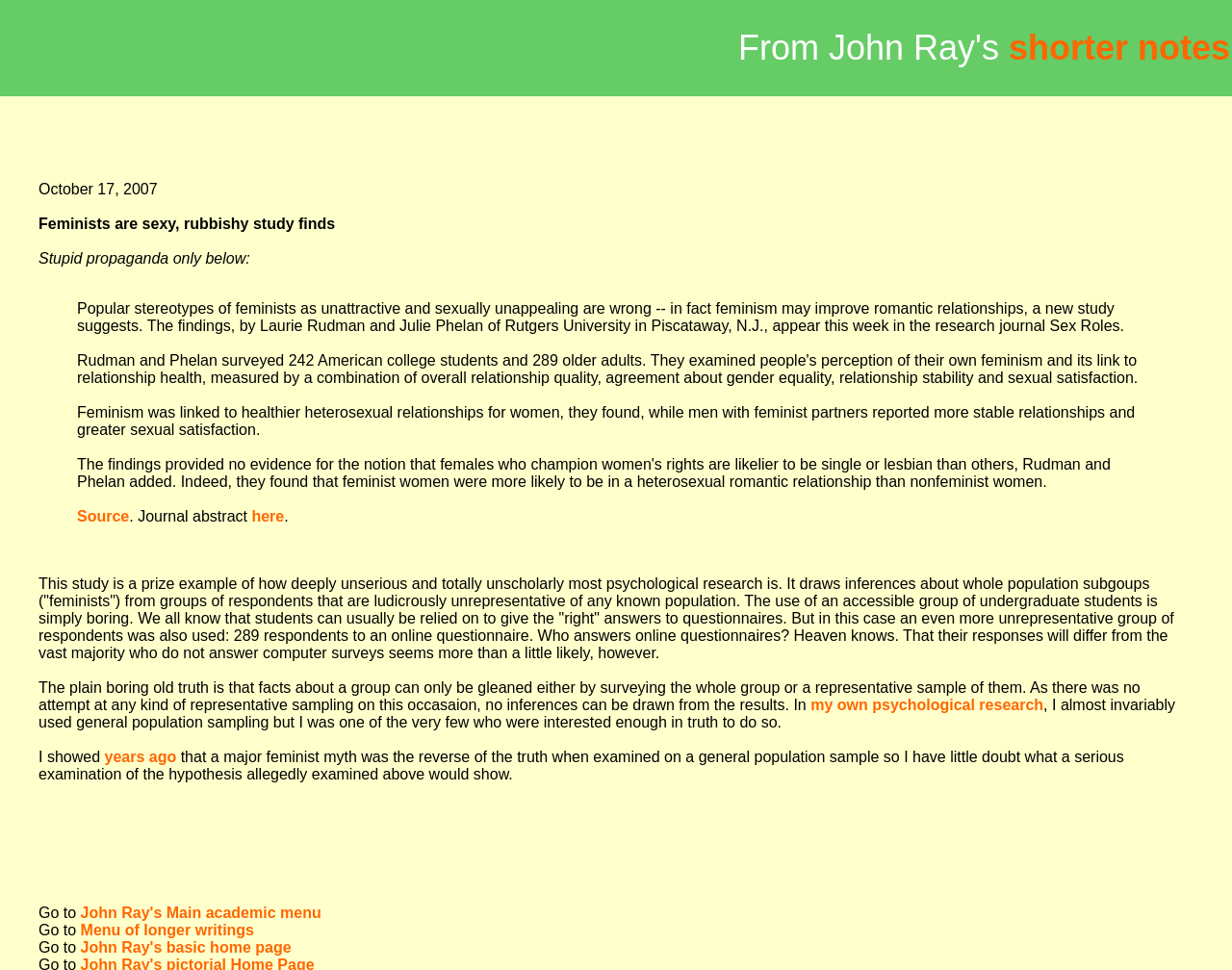Extract the bounding box coordinates of the UI element described: "John Ray's basic home page". Provide the coordinates in the format [left, top, right, bottom] with values ranging from 0 to 1.

[0.065, 0.968, 0.236, 0.985]